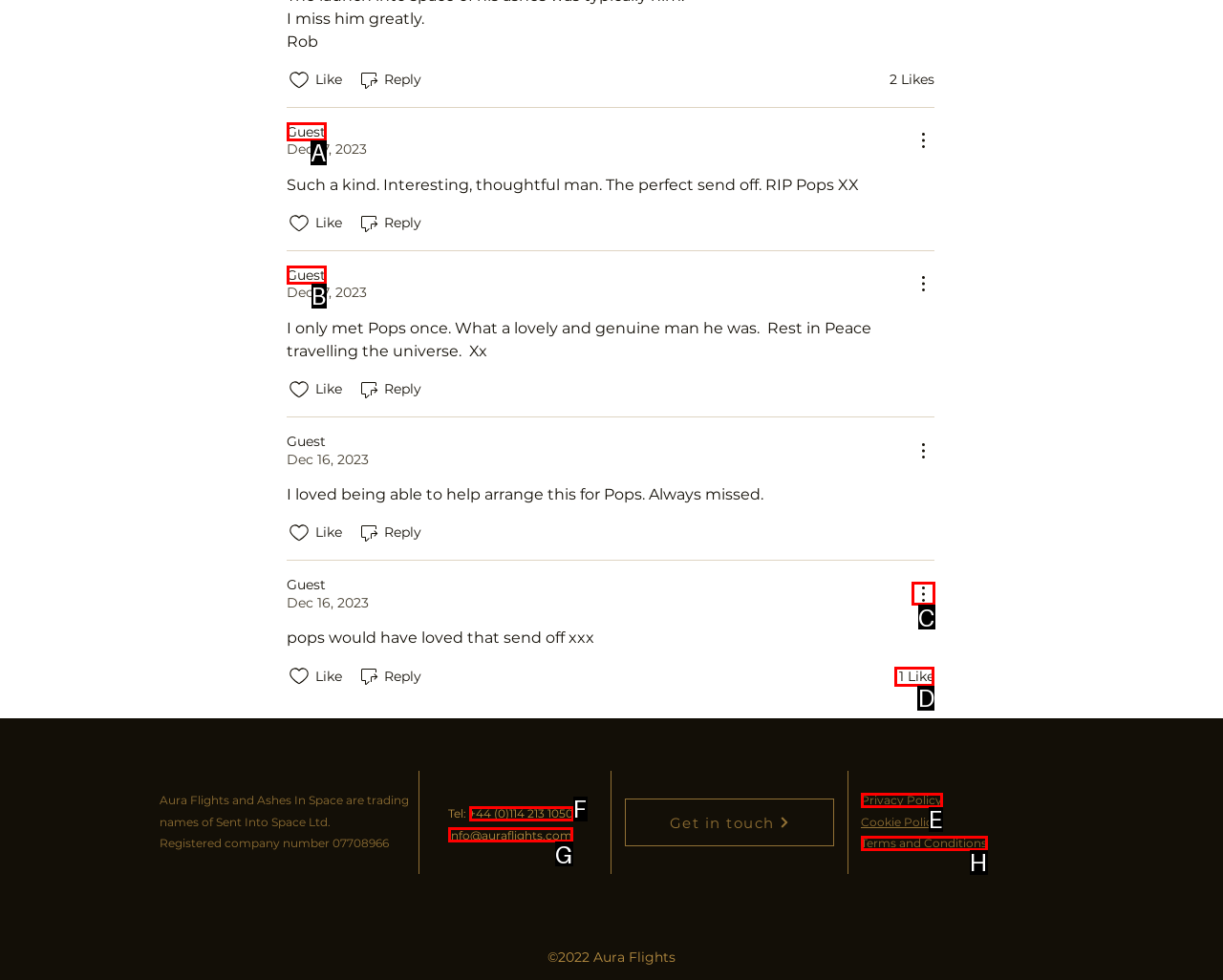Determine which HTML element should be clicked for this task: Click the '1 Like' button
Provide the option's letter from the available choices.

D